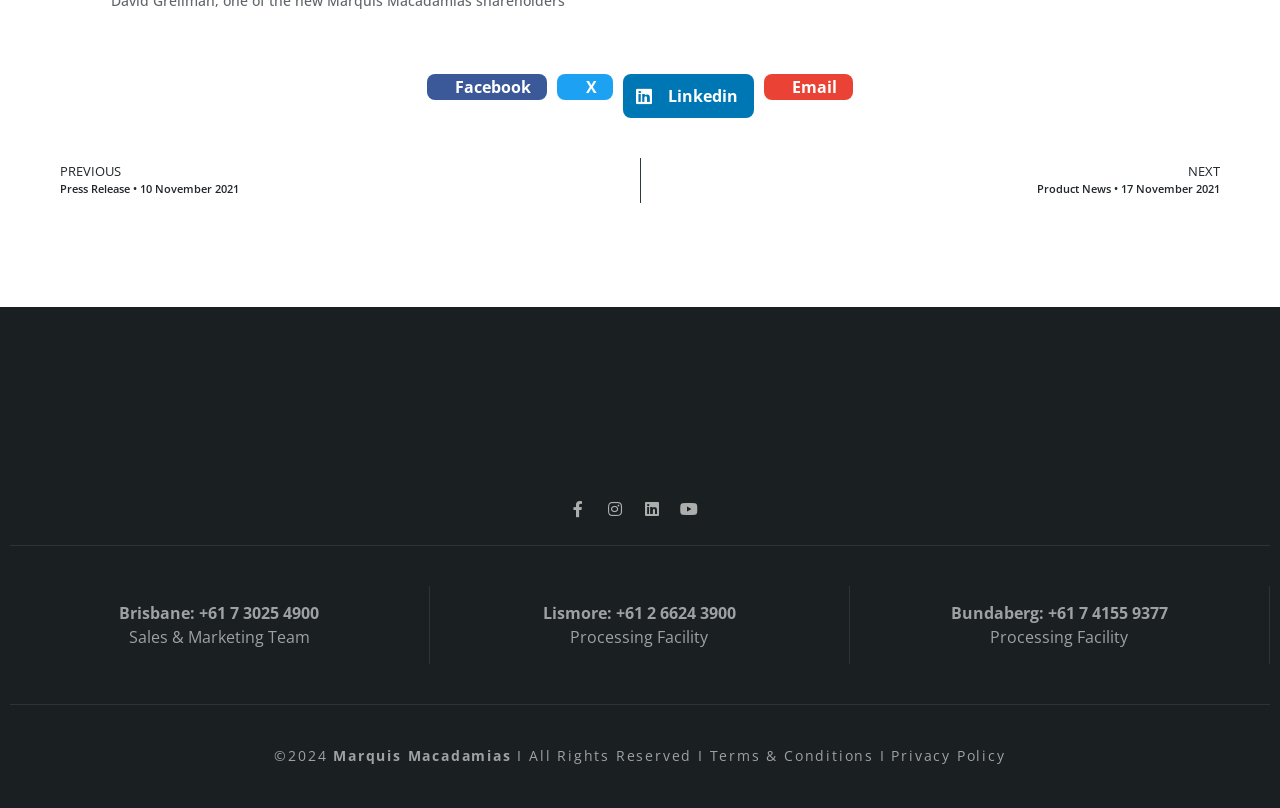Pinpoint the bounding box coordinates for the area that should be clicked to perform the following instruction: "View Terms & Conditions".

[0.554, 0.923, 0.683, 0.946]